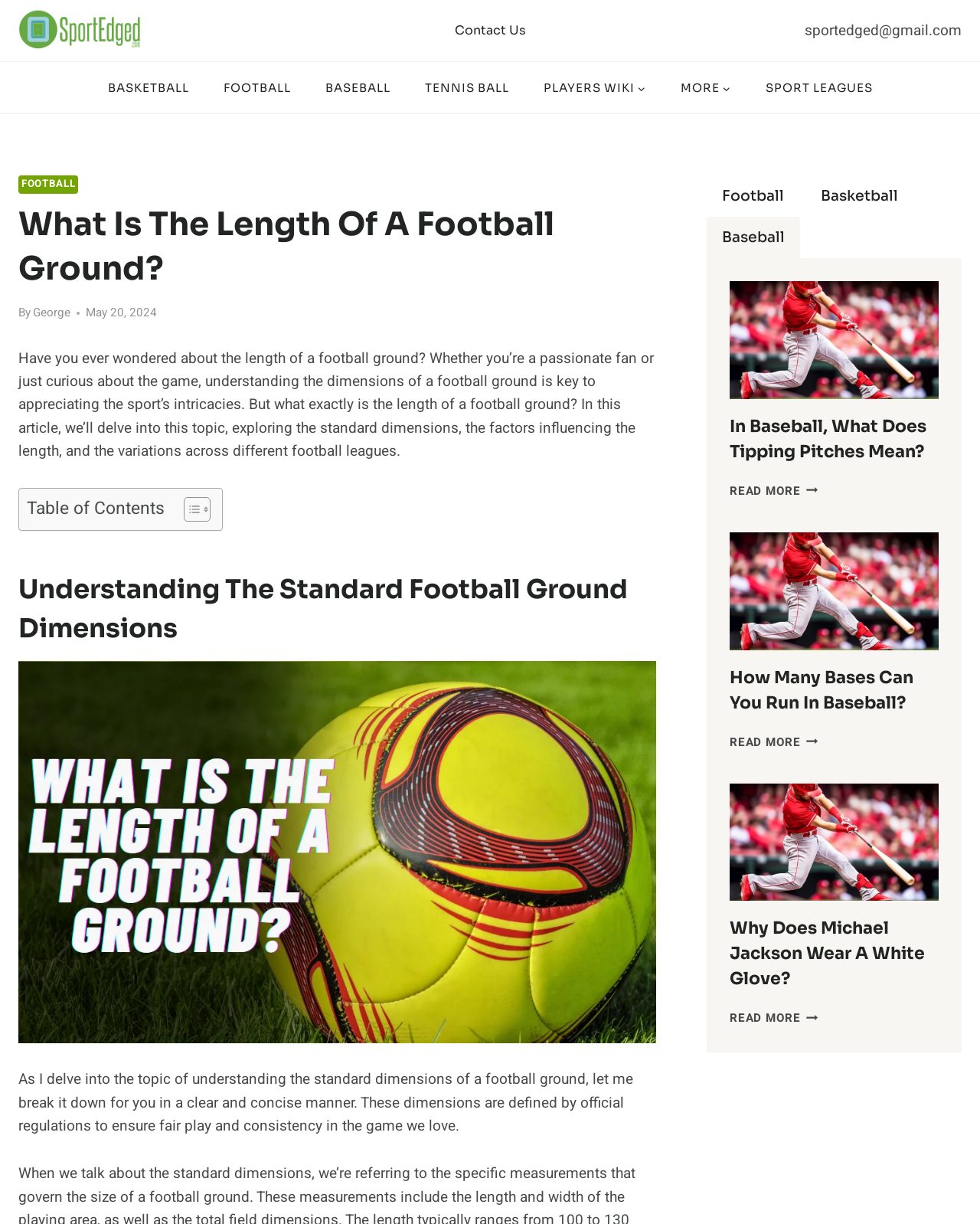Give a one-word or short-phrase answer to the following question: 
What is the text of the first link in the primary navigation?

BASKETBALL